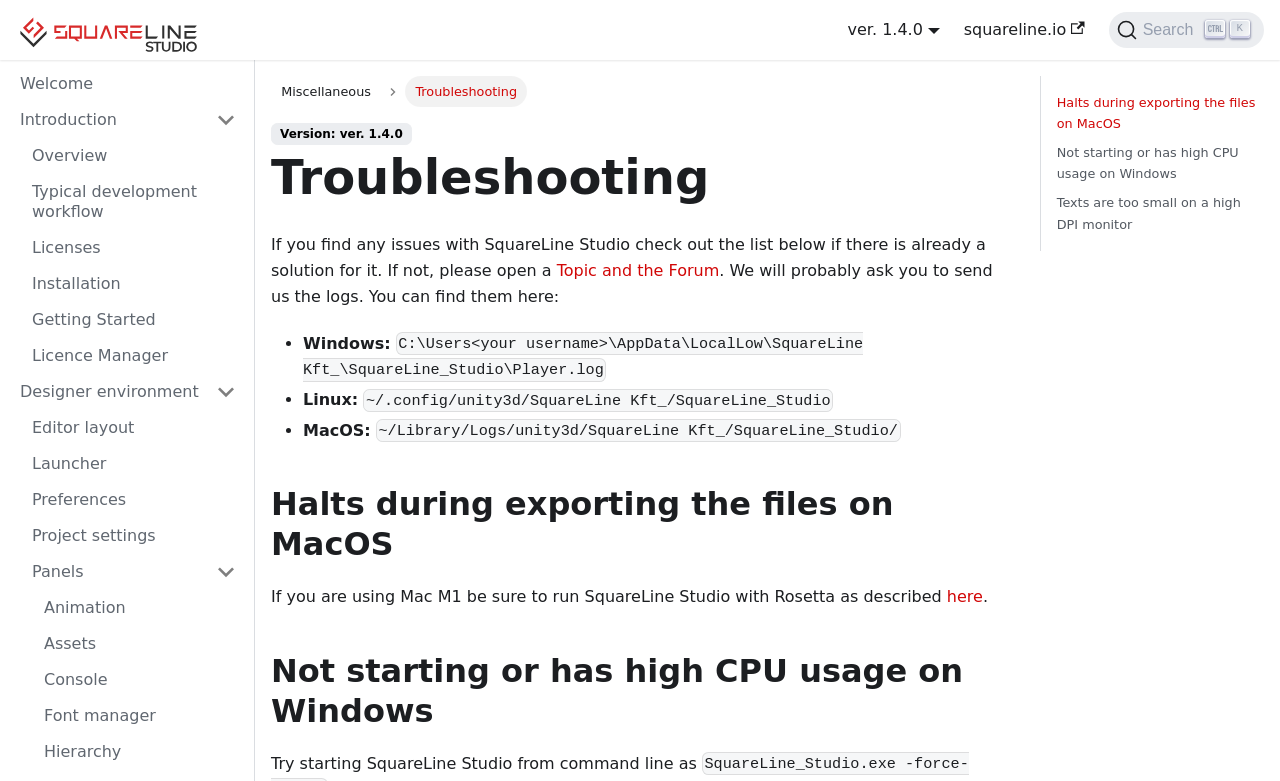Calculate the bounding box coordinates of the UI element given the description: "Console".

[0.025, 0.85, 0.194, 0.891]